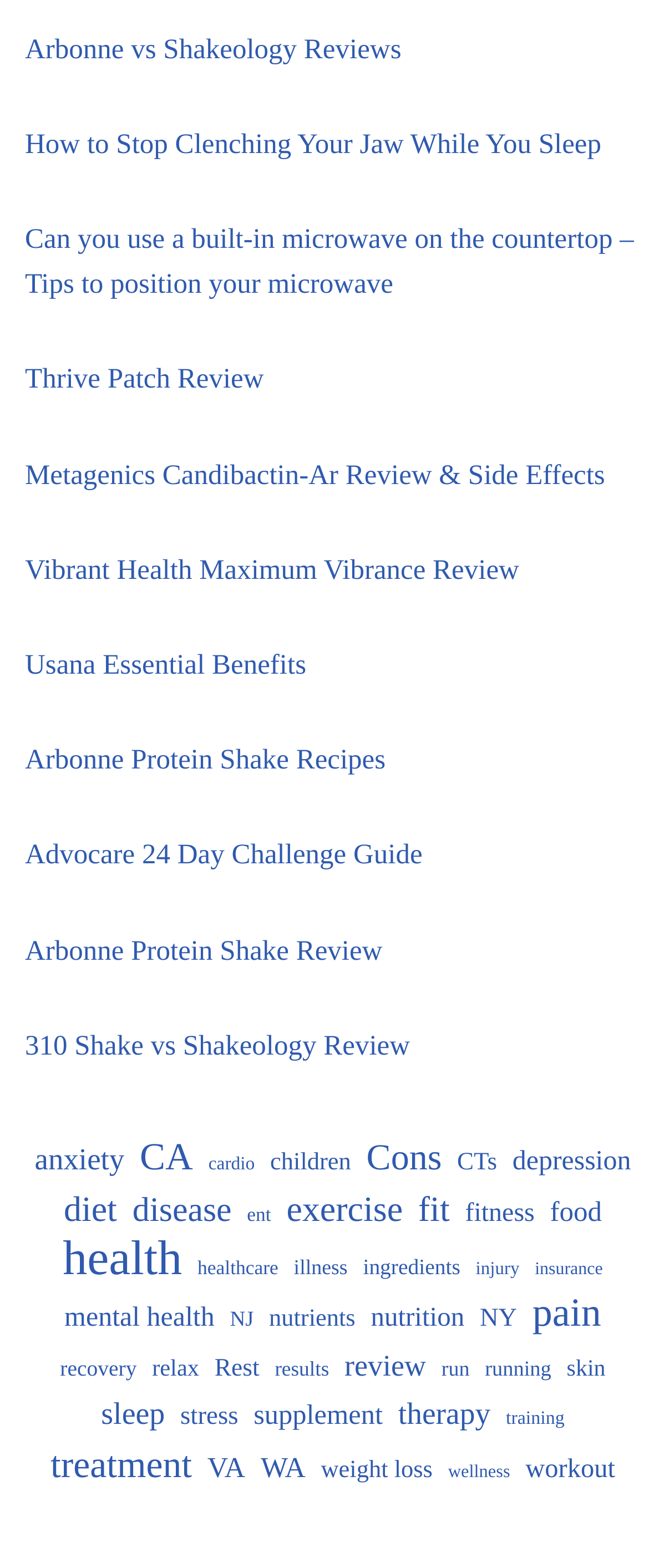Locate the bounding box of the UI element with the following description: "cardio".

[0.321, 0.729, 0.393, 0.758]